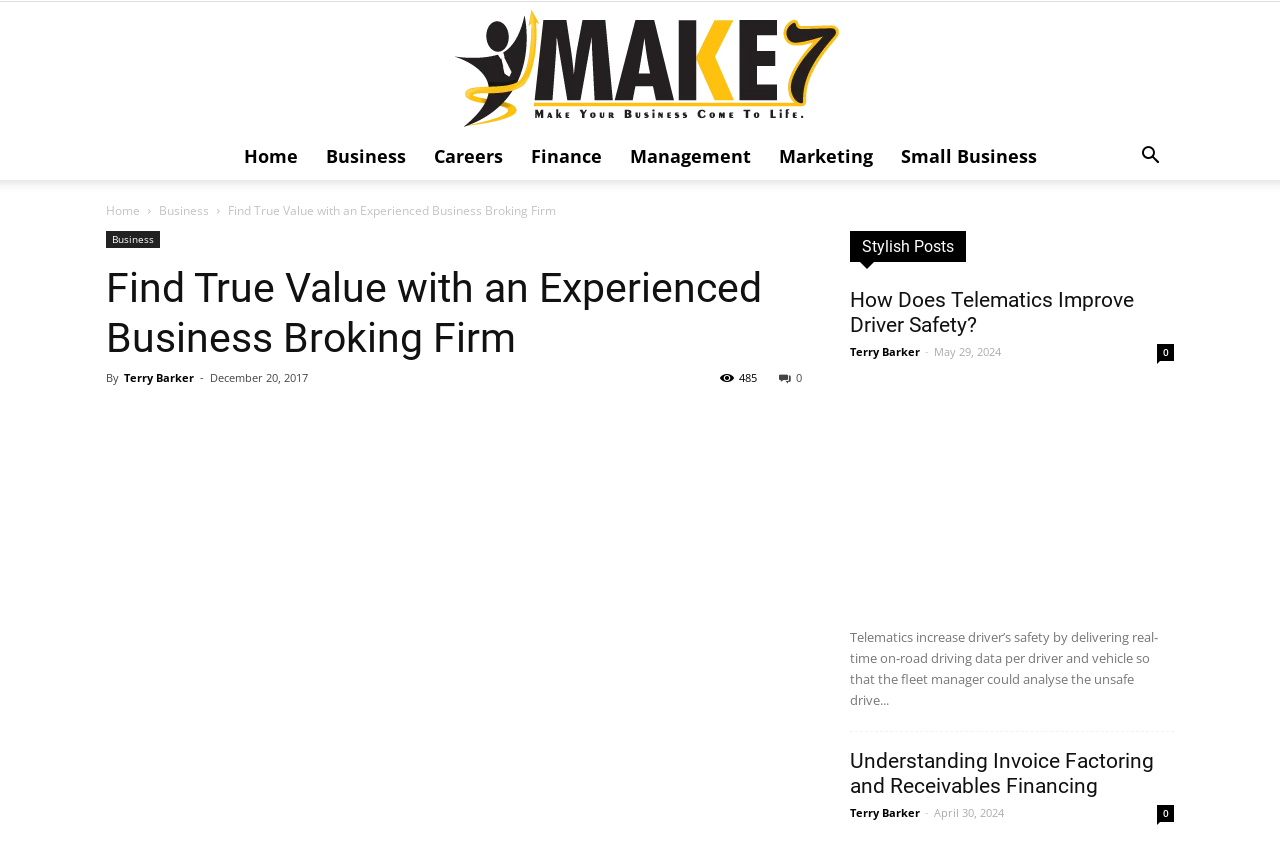Specify the bounding box coordinates of the area to click in order to follow the given instruction: "Go to 'Home'."

[0.179, 0.156, 0.243, 0.213]